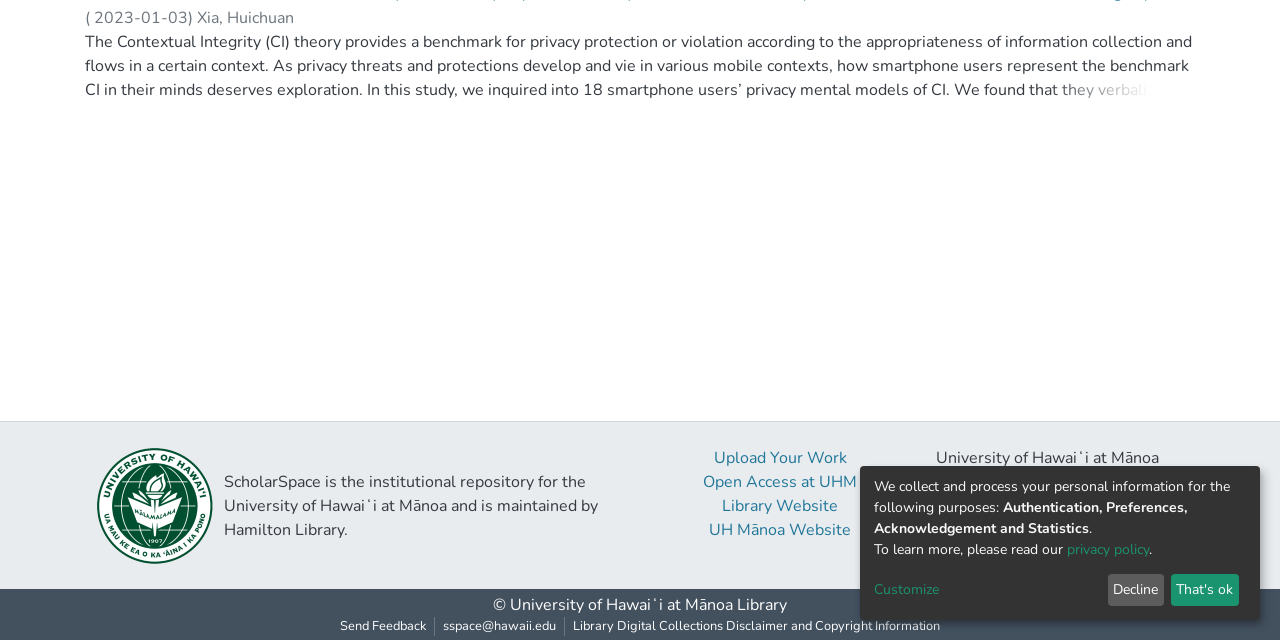Provide the bounding box for the UI element matching this description: "Customize".

[0.683, 0.905, 0.86, 0.938]